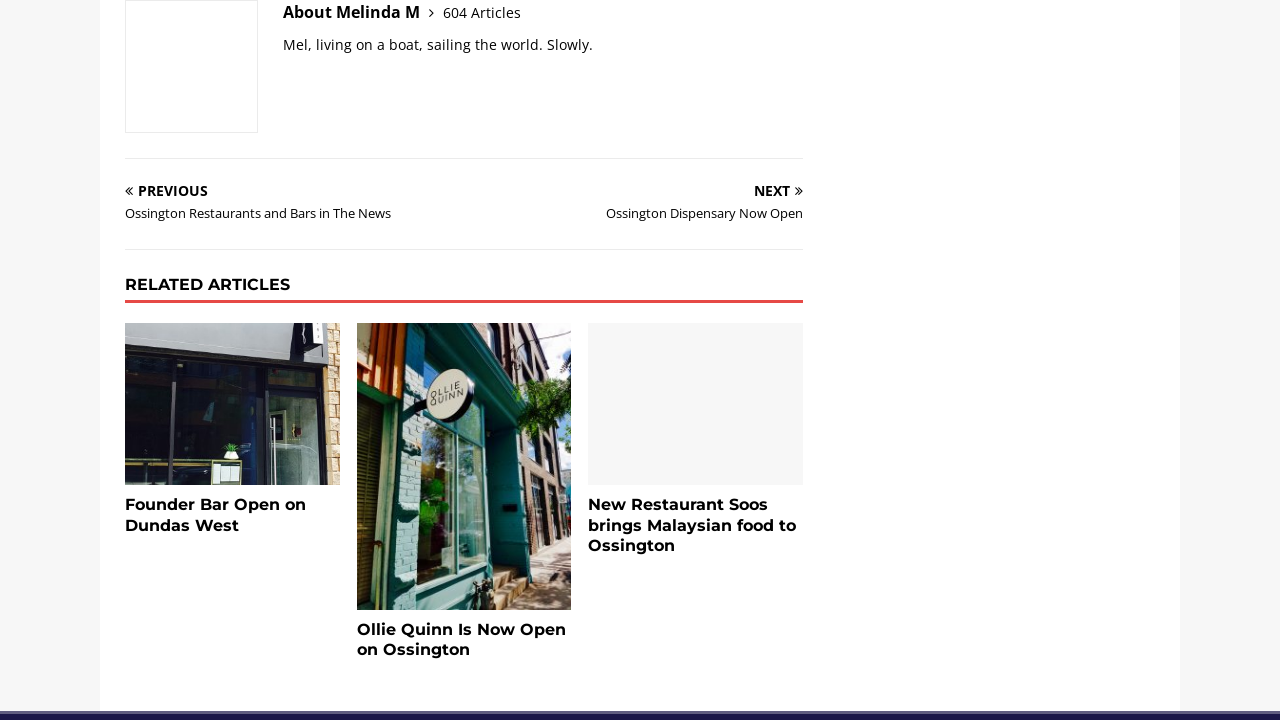Please specify the bounding box coordinates of the region to click in order to perform the following instruction: "Explore 'New Restaurant Soos brings Malaysian food to Ossington'".

[0.46, 0.687, 0.627, 0.774]